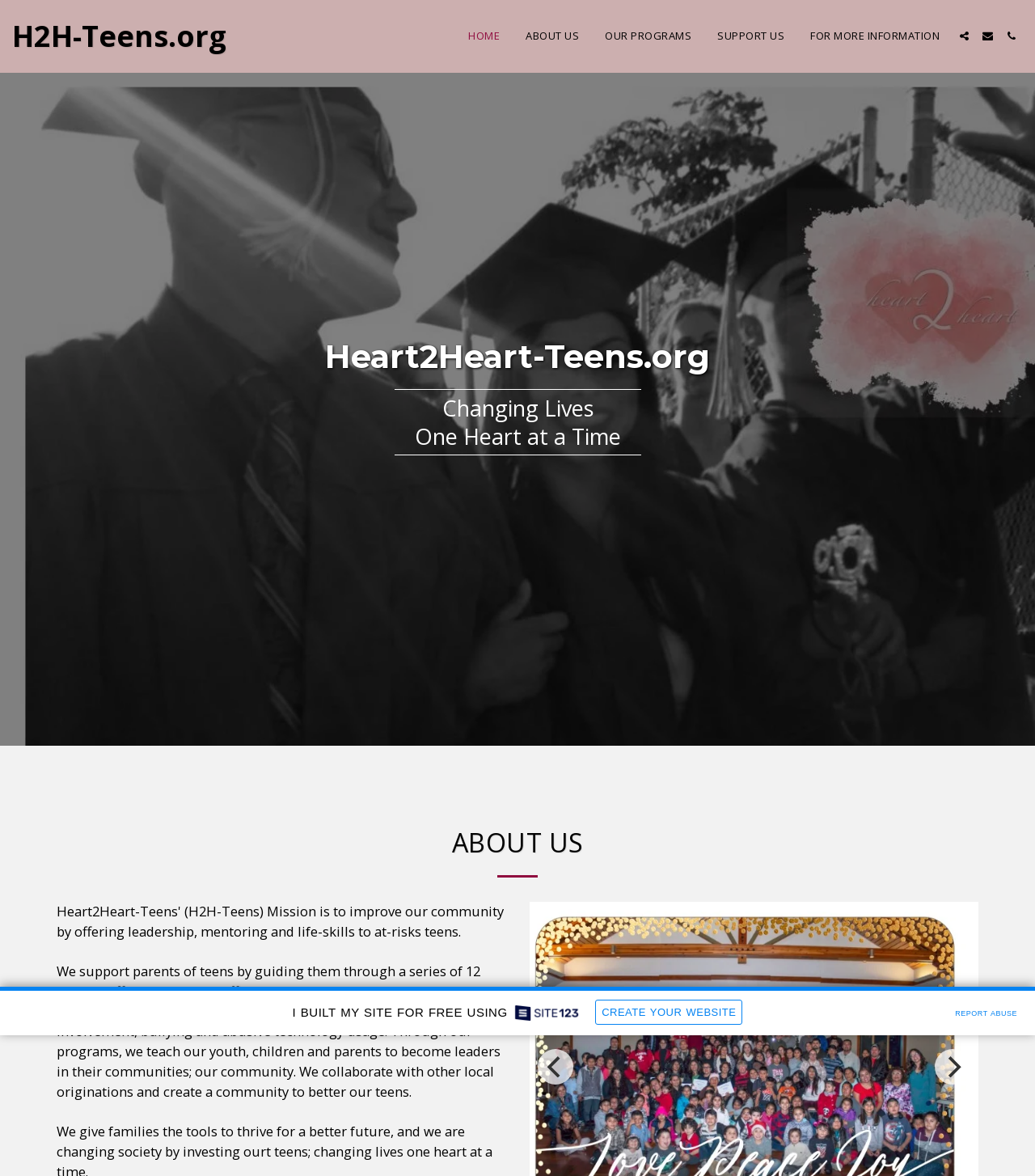Using the provided description Report Abuse, find the bounding box coordinates for the UI element. Provide the coordinates in (top-left x, top-left y, bottom-right x, bottom-right y) format, ensuring all values are between 0 and 1.

[0.917, 0.853, 0.988, 0.868]